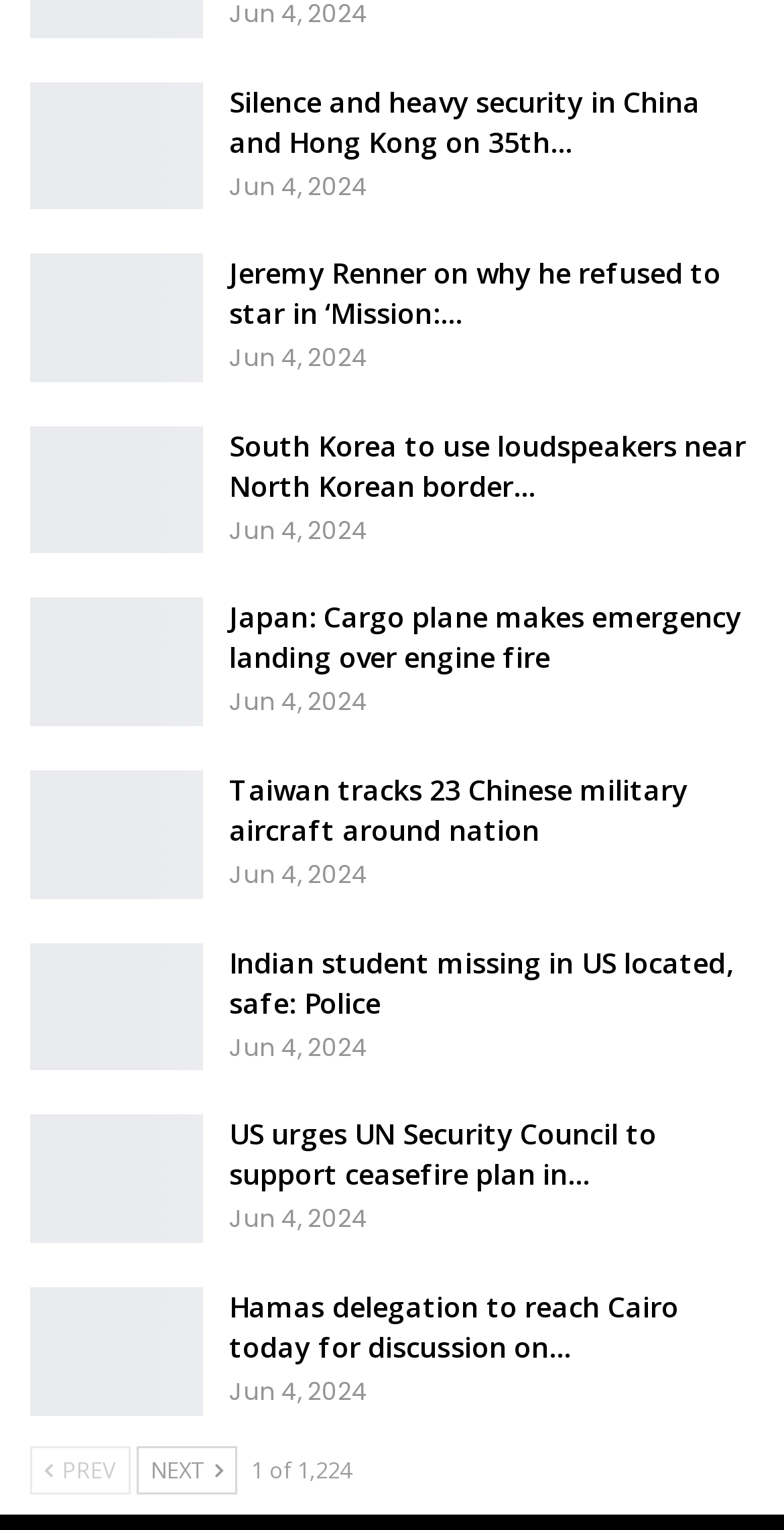Can you give a detailed response to the following question using the information from the image? What is the total number of news articles available?

I found the total number of news articles by looking at the StaticText element with the text '1 of 1,224', which indicates that there are 1,224 news articles in total.